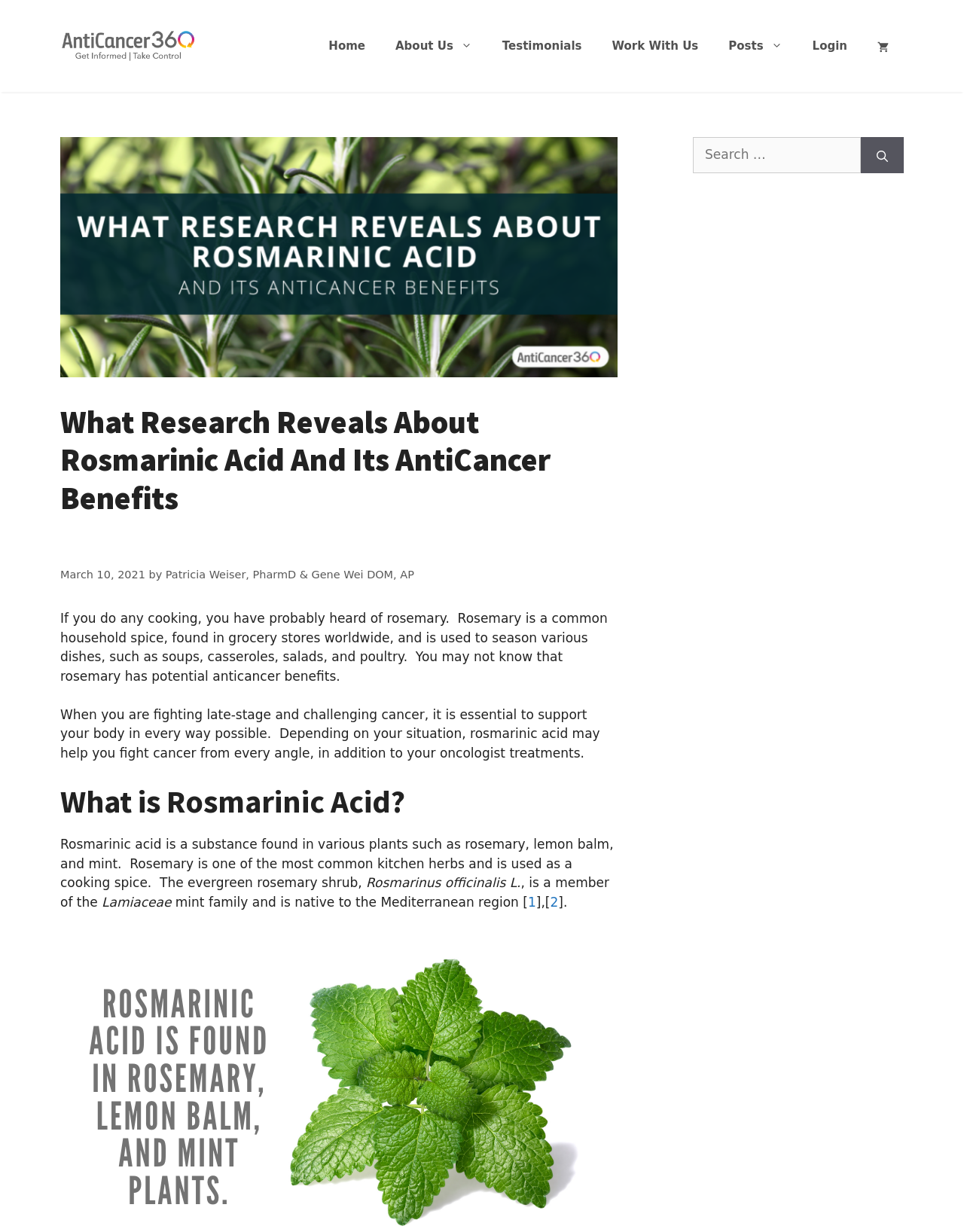Pinpoint the bounding box coordinates of the area that should be clicked to complete the following instruction: "Click the 'Home' link". The coordinates must be given as four float numbers between 0 and 1, i.e., [left, top, right, bottom].

[0.325, 0.019, 0.395, 0.056]